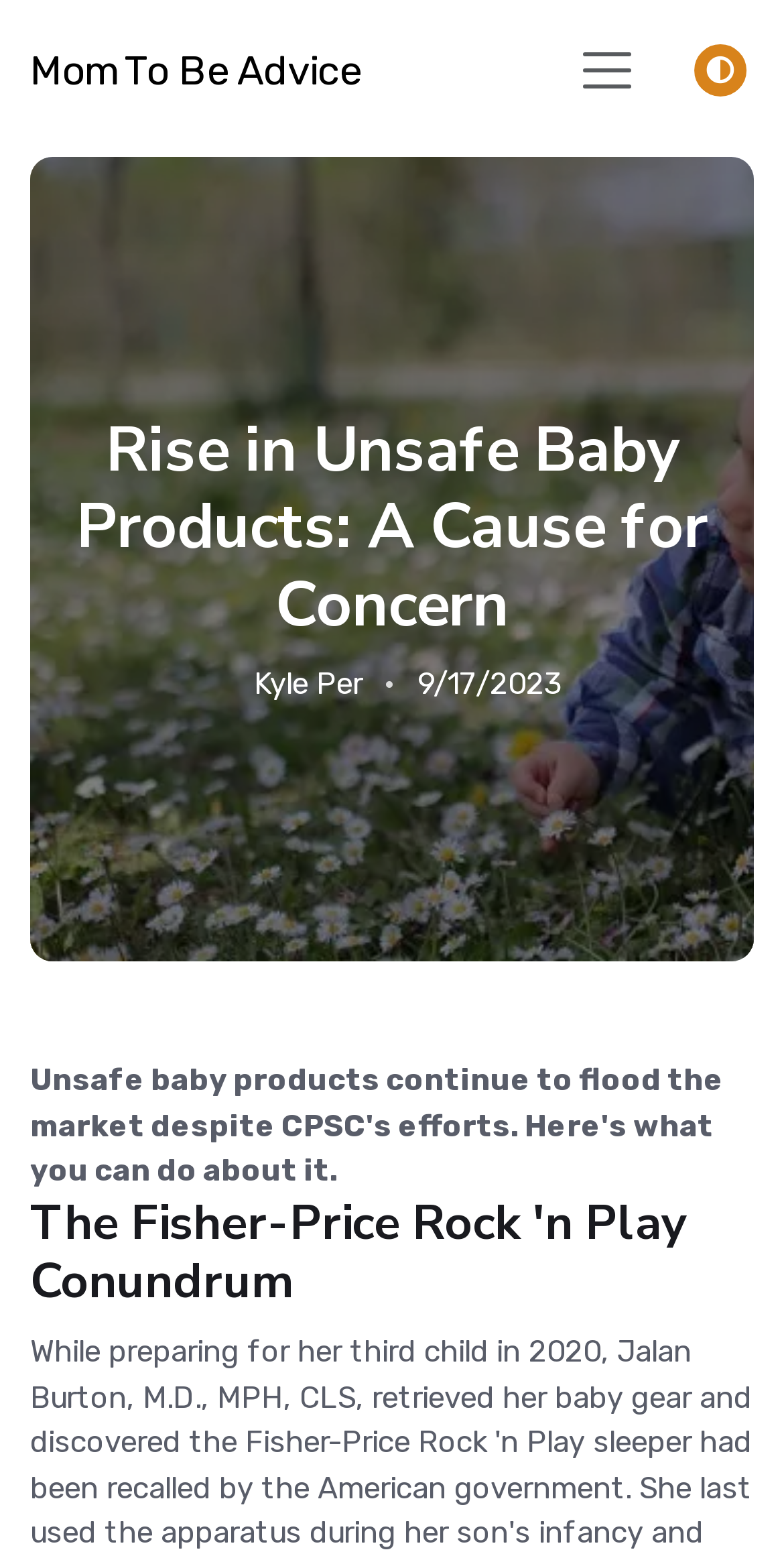Identify the bounding box coordinates for the UI element mentioned here: "Menu". Provide the coordinates as four float values between 0 and 1, i.e., [left, top, right, bottom].

[0.736, 0.021, 0.813, 0.07]